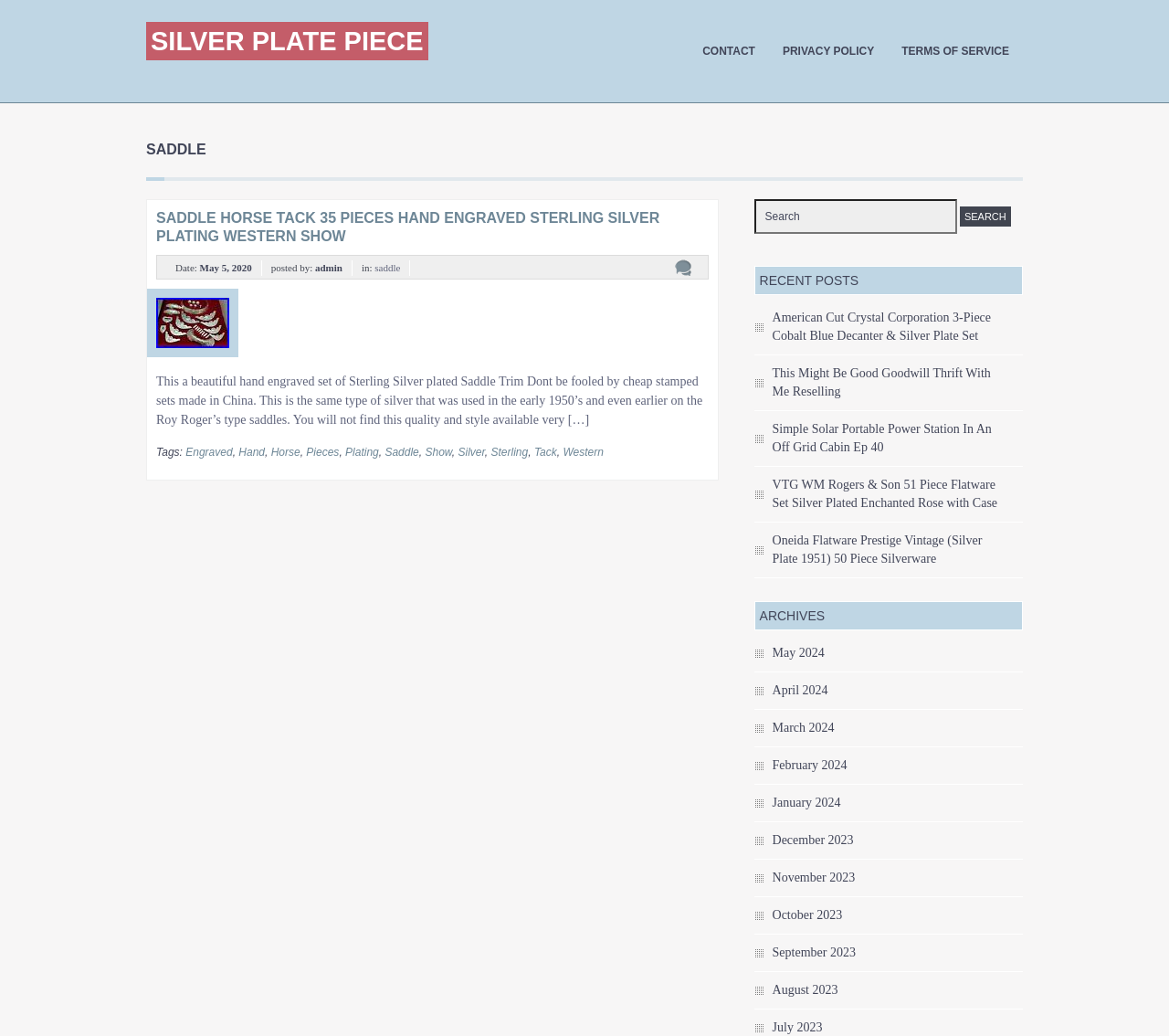Please identify the bounding box coordinates of the element I need to click to follow this instruction: "View recent post 'American Cut Crystal Corporation 3-Piece Cobalt Blue Decanter & Silver Plate Set'".

[0.661, 0.3, 0.848, 0.331]